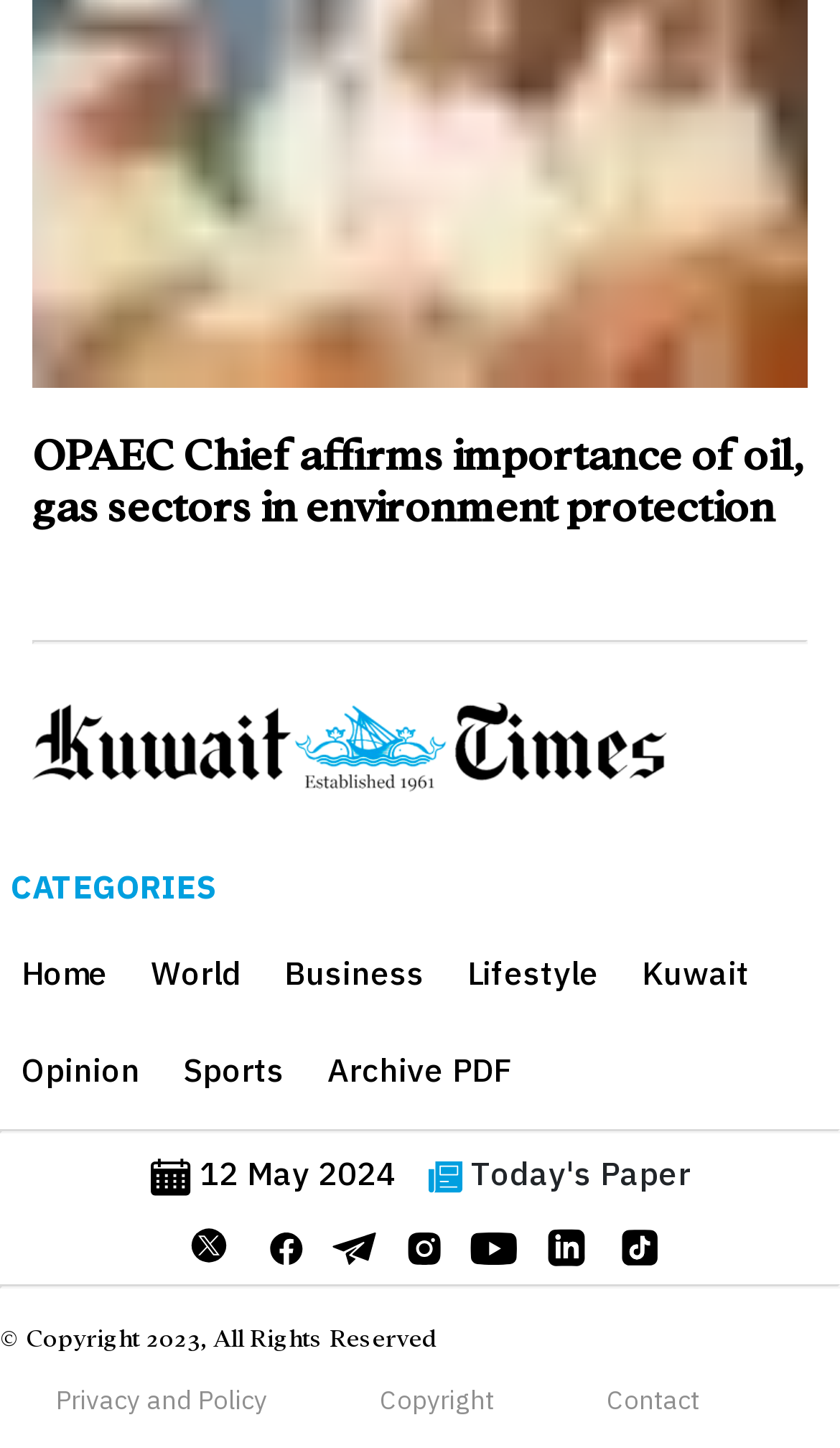Please specify the coordinates of the bounding box for the element that should be clicked to carry out this instruction: "Go to the Home page". The coordinates must be four float numbers between 0 and 1, formatted as [left, top, right, bottom].

[0.026, 0.661, 0.128, 0.698]